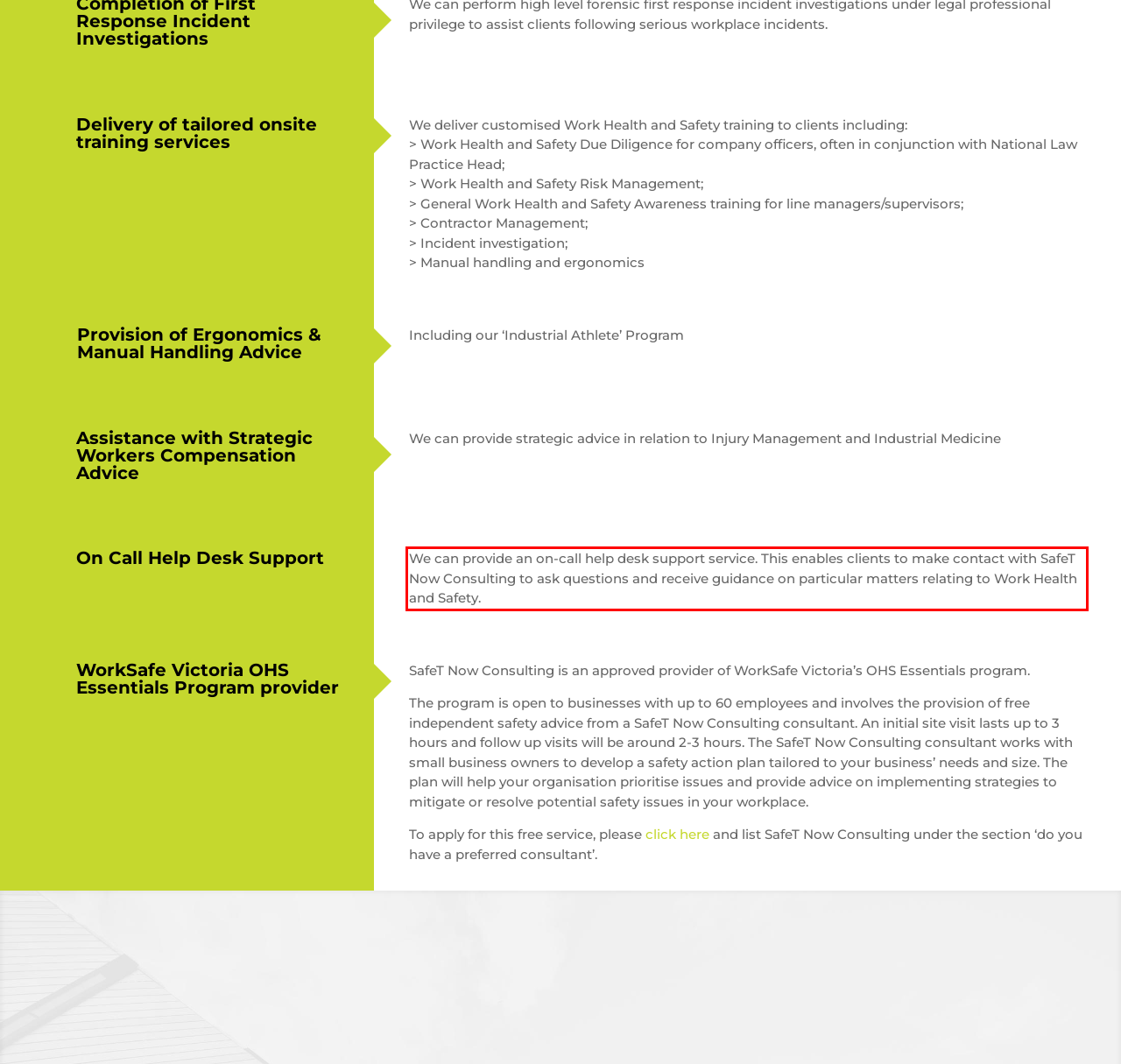Please perform OCR on the UI element surrounded by the red bounding box in the given webpage screenshot and extract its text content.

We can provide an on-call help desk support service. This enables clients to make contact with SafeT Now Consulting to ask questions and receive guidance on particular matters relating to Work Health and Safety.